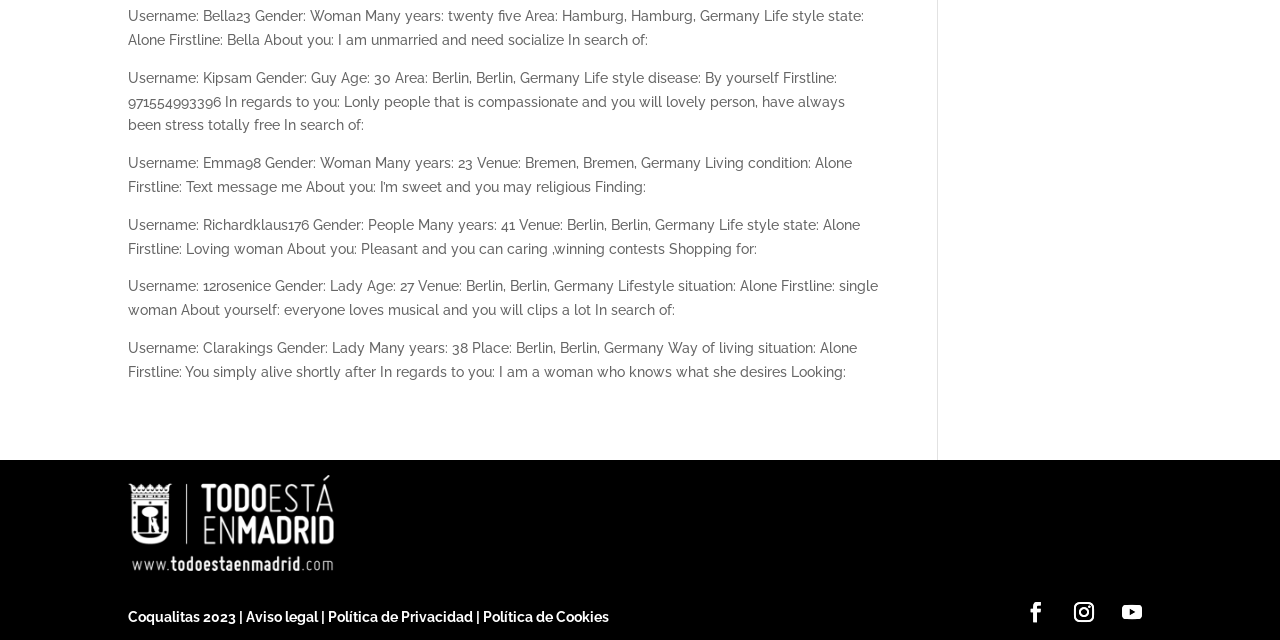Provide the bounding box coordinates of the area you need to click to execute the following instruction: "Click on the image".

[0.1, 0.718, 0.267, 0.916]